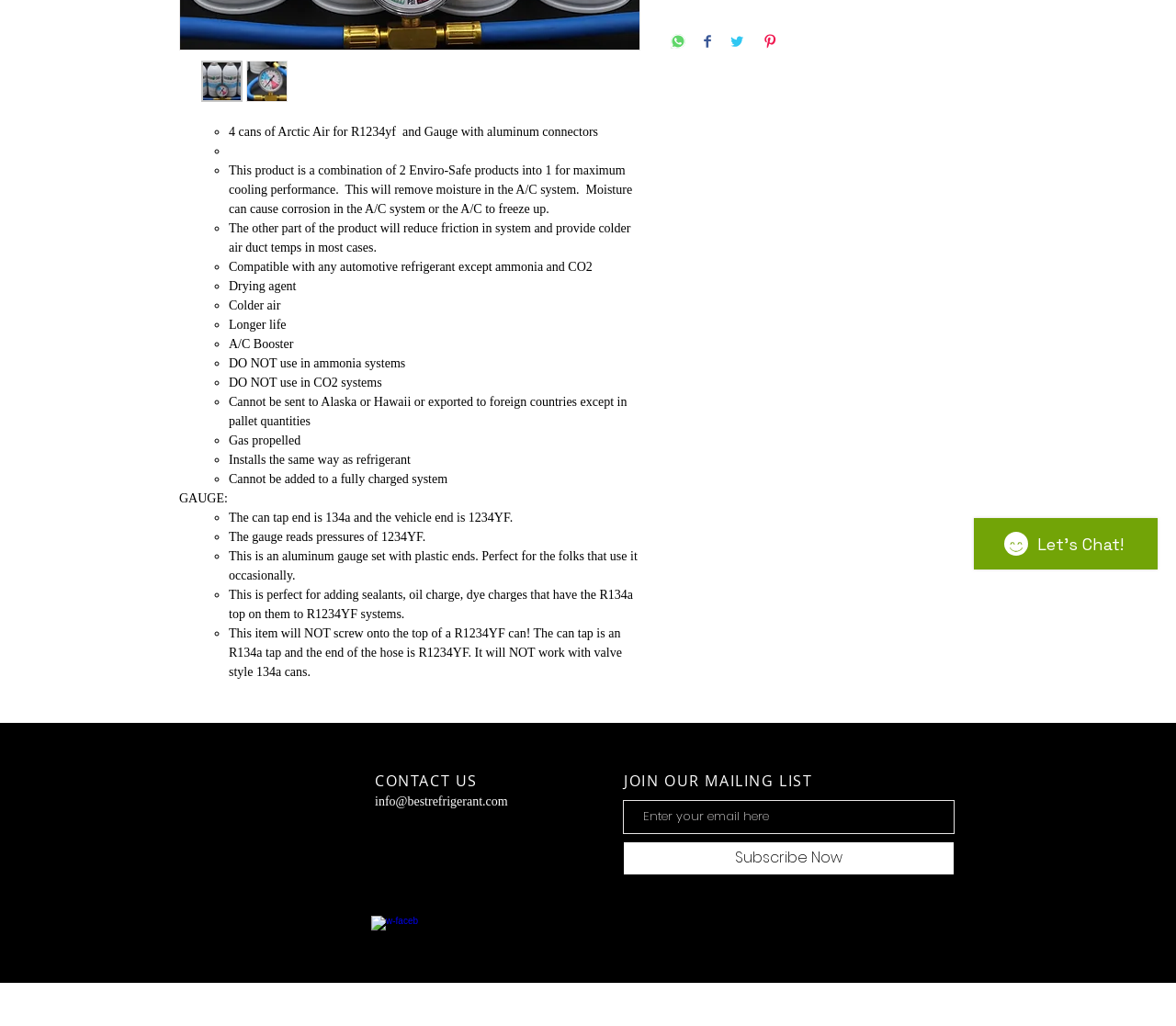Identify the bounding box for the described UI element. Provide the coordinates in (top-left x, top-left y, bottom-right x, bottom-right y) format with values ranging from 0 to 1: Subscribe Now

[0.53, 0.82, 0.812, 0.853]